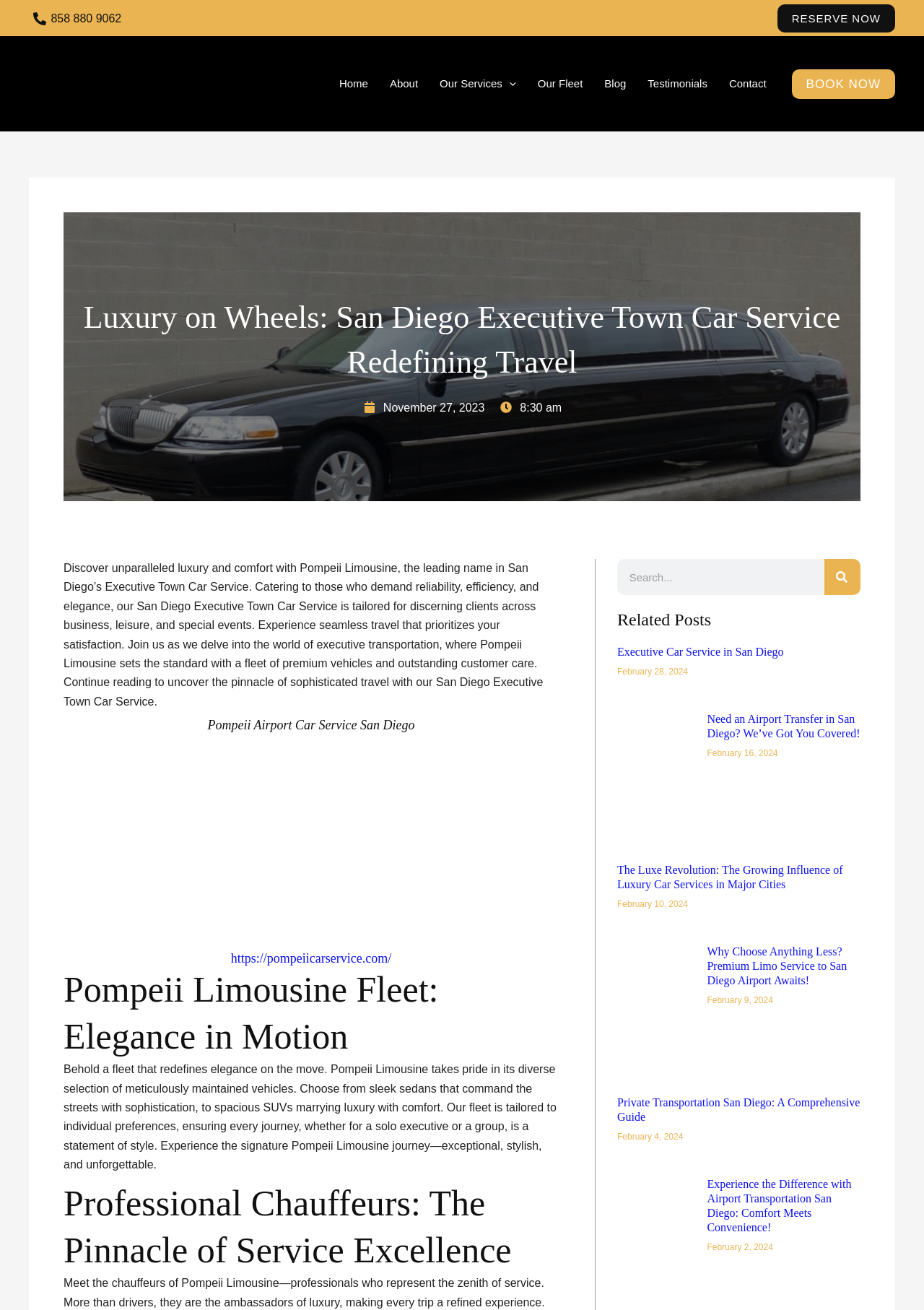What is the name of the company providing the limousine service?
Please look at the screenshot and answer in one word or a short phrase.

Pompeii Limousine